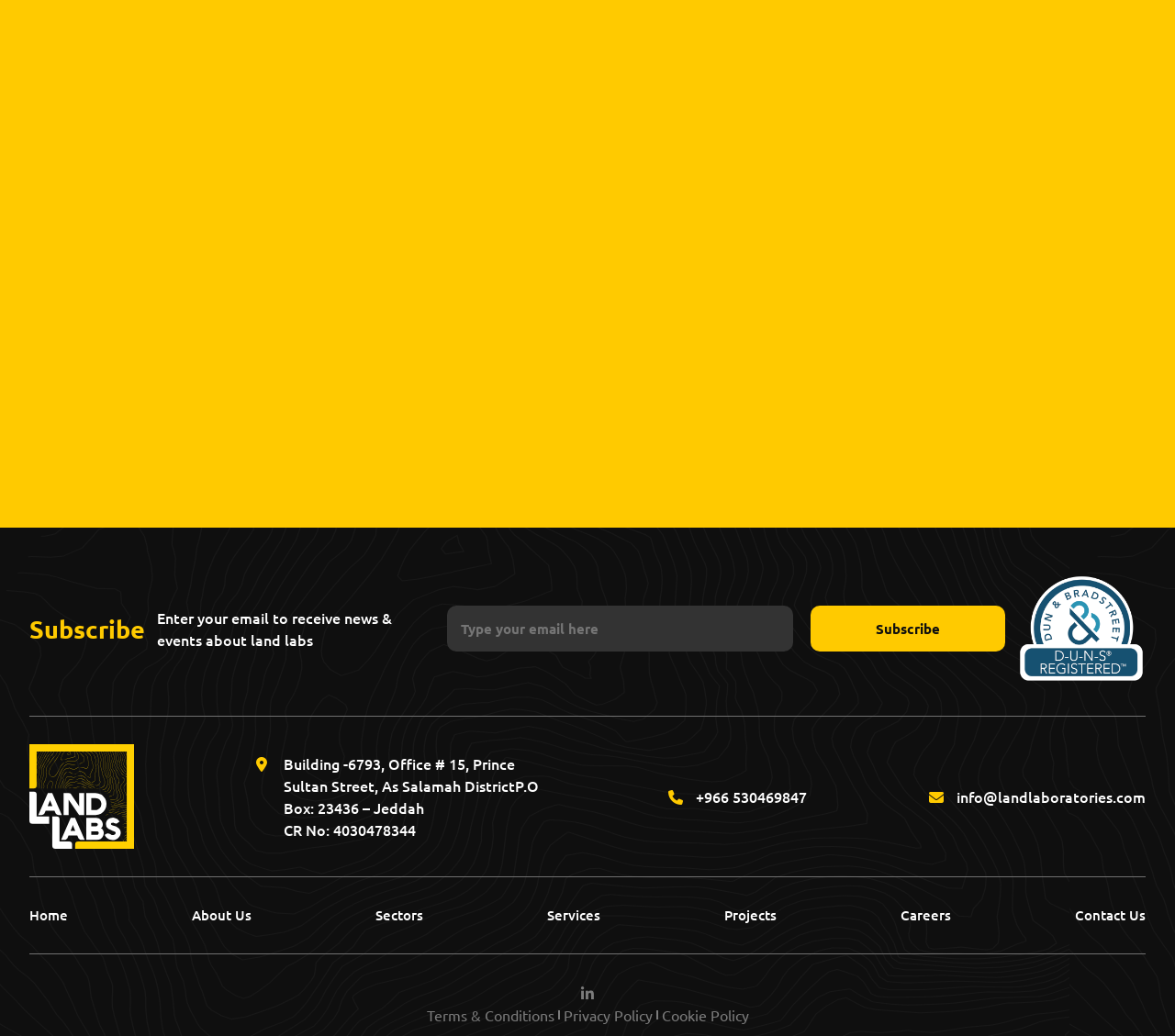How many links are in the footer section?
Refer to the image and provide a one-word or short phrase answer.

7